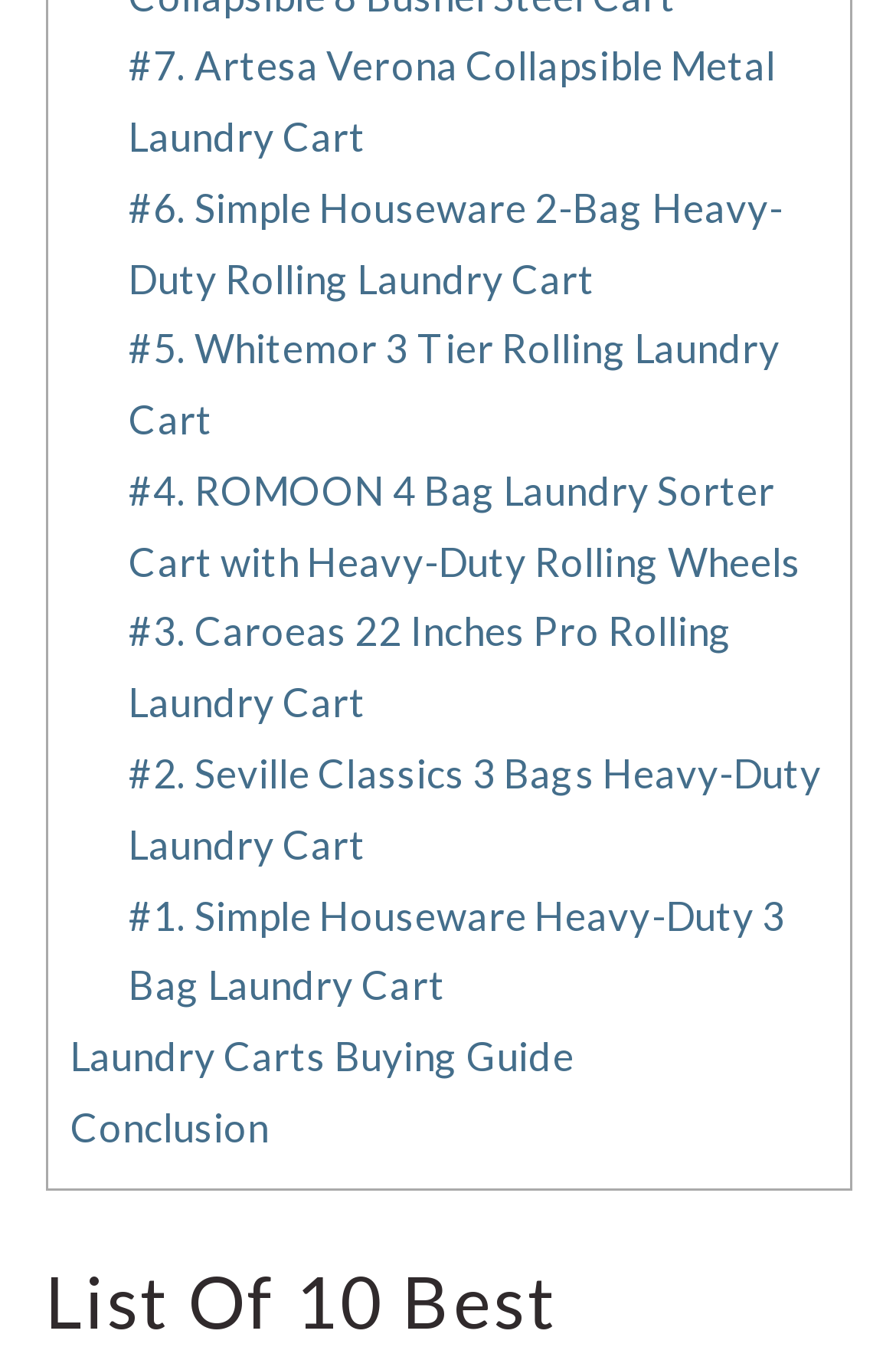From the webpage screenshot, predict the bounding box of the UI element that matches this description: "Laundry Carts Buying Guide".

[0.078, 0.753, 0.641, 0.789]